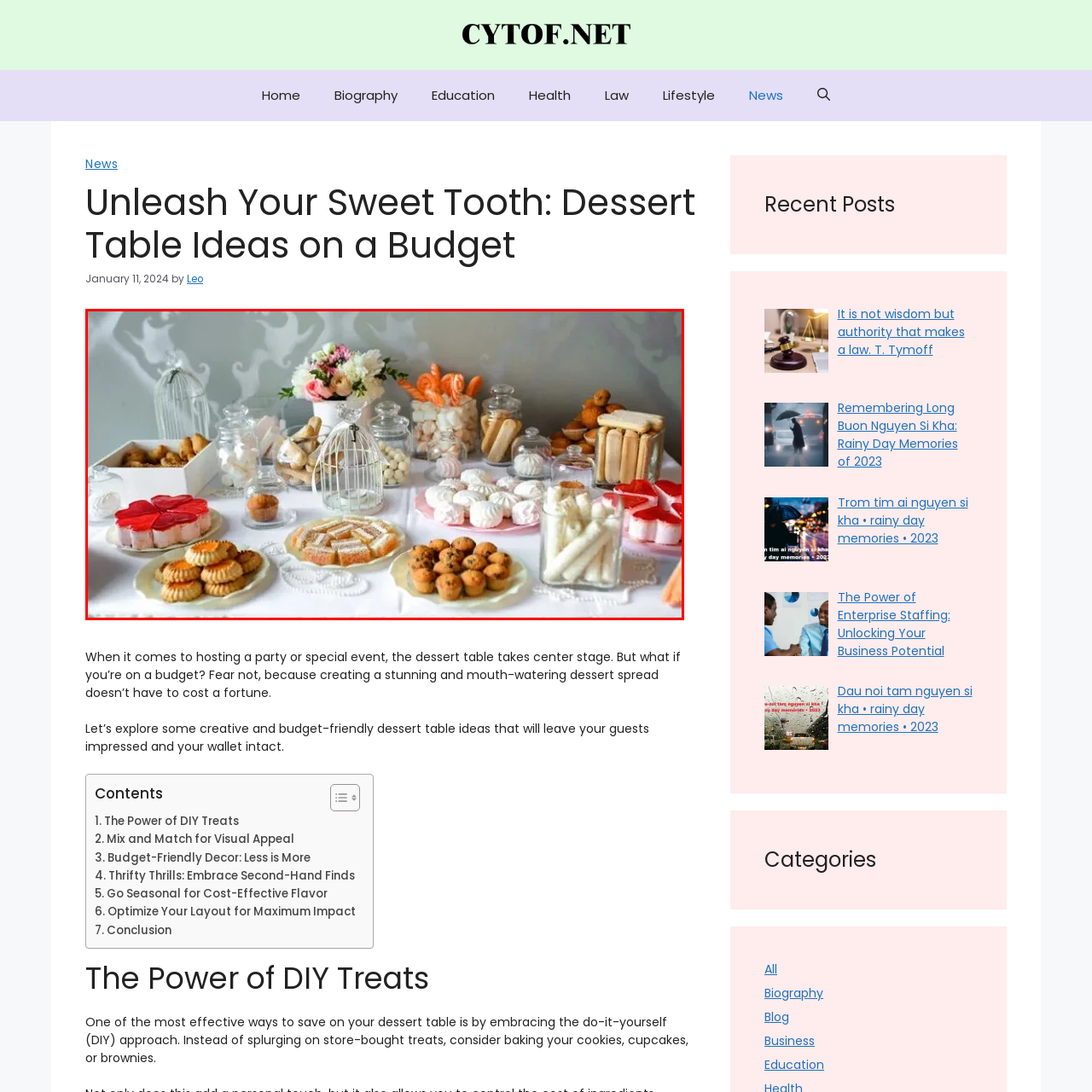Please examine the image highlighted by the red rectangle and provide a comprehensive answer to the following question based on the visual information present:
What type of arrangement is at the center of the table?

According to the caption, a flower arrangement in a vintage vase is placed at the center of the table, setting a delightful ambiance.